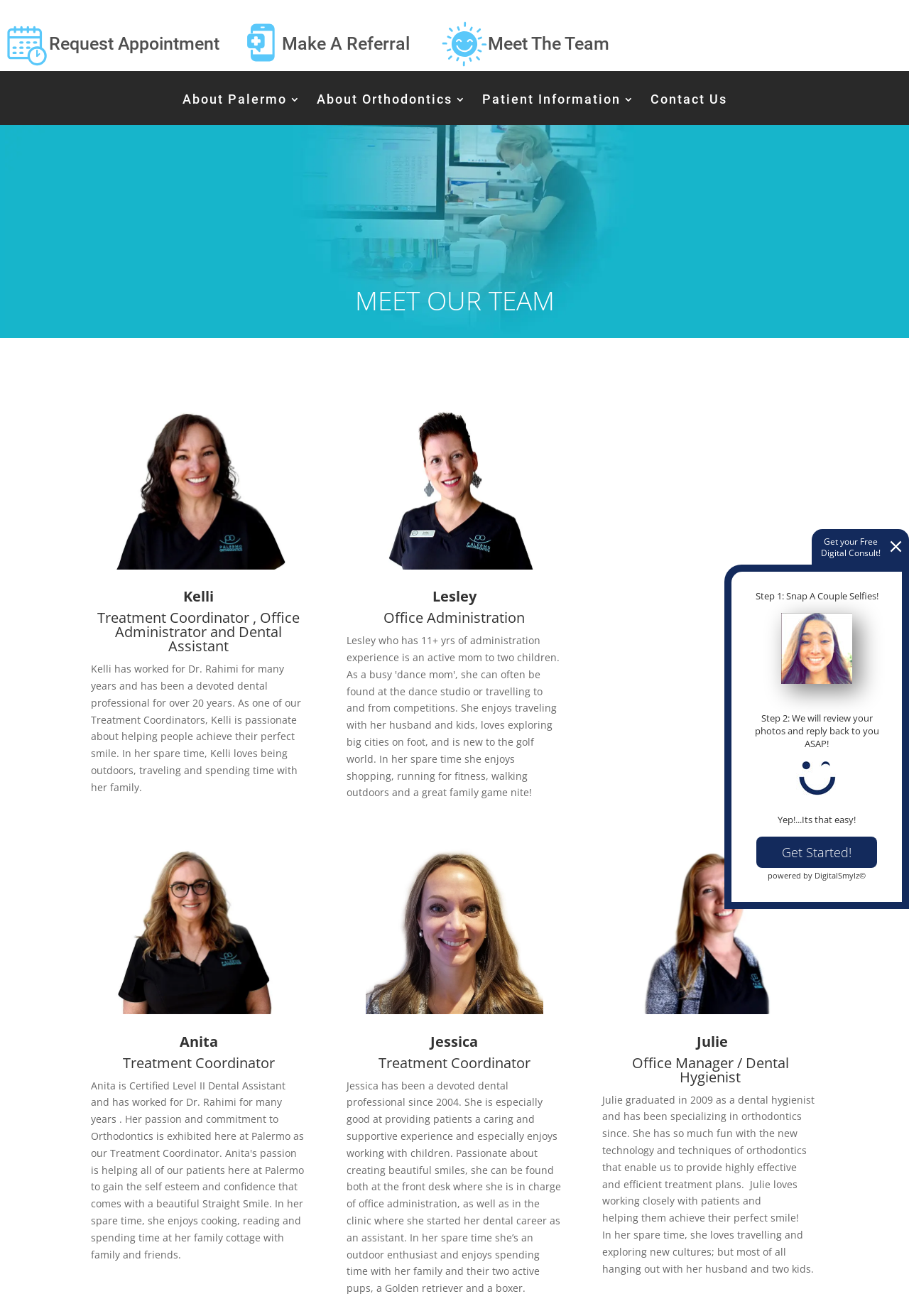What is Julie's profession?
Analyze the image and provide a thorough answer to the question.

Julie is a Dental Hygienist, which is mentioned in her heading 'Office Manager / Dental Hygienist', indicating that she has a dual role in the office.